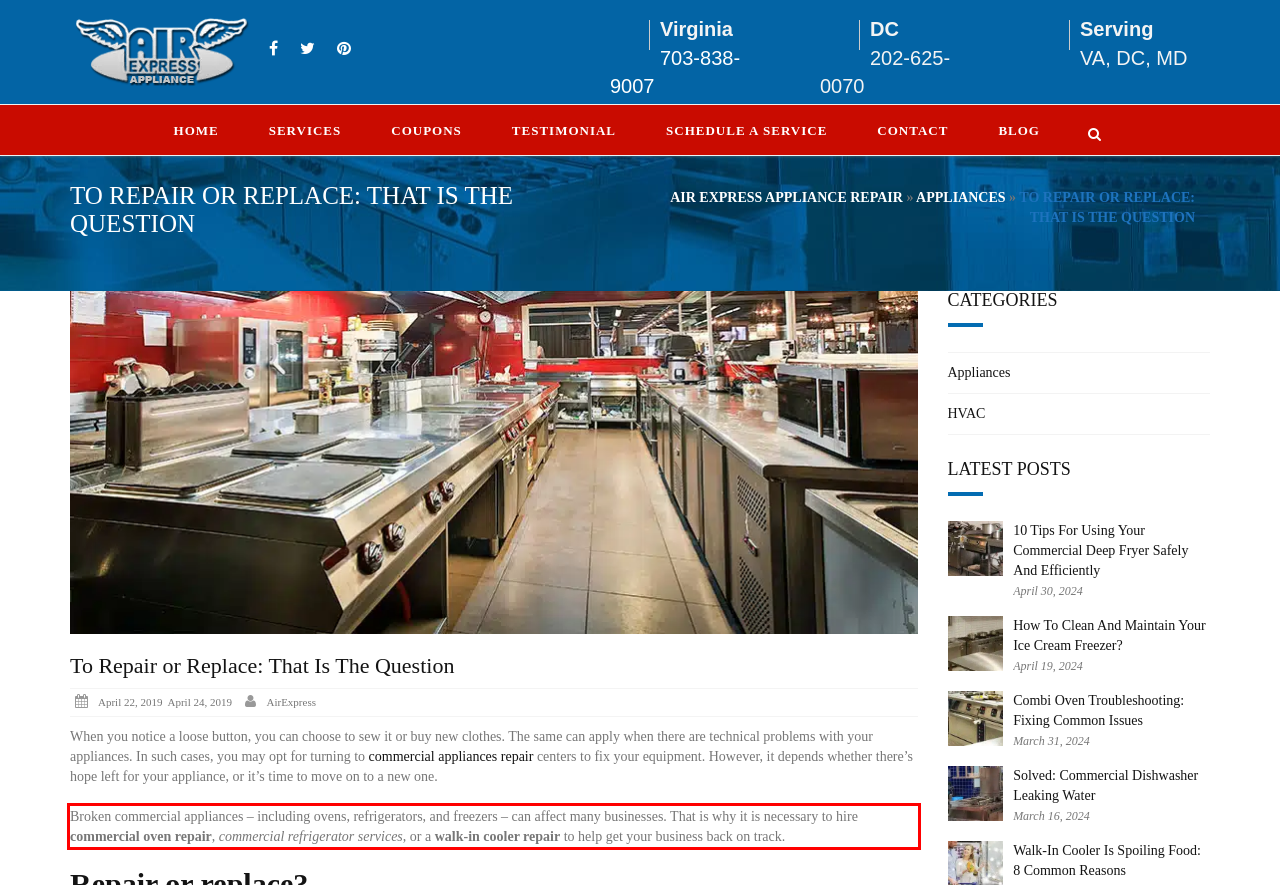The screenshot provided shows a webpage with a red bounding box. Apply OCR to the text within this red bounding box and provide the extracted content.

Broken commercial appliances – including ovens, refrigerators, and freezers – can affect many businesses. That is why it is necessary to hire commercial oven repair, commercial refrigerator services, or a walk-in cooler repair to help get your business back on track.